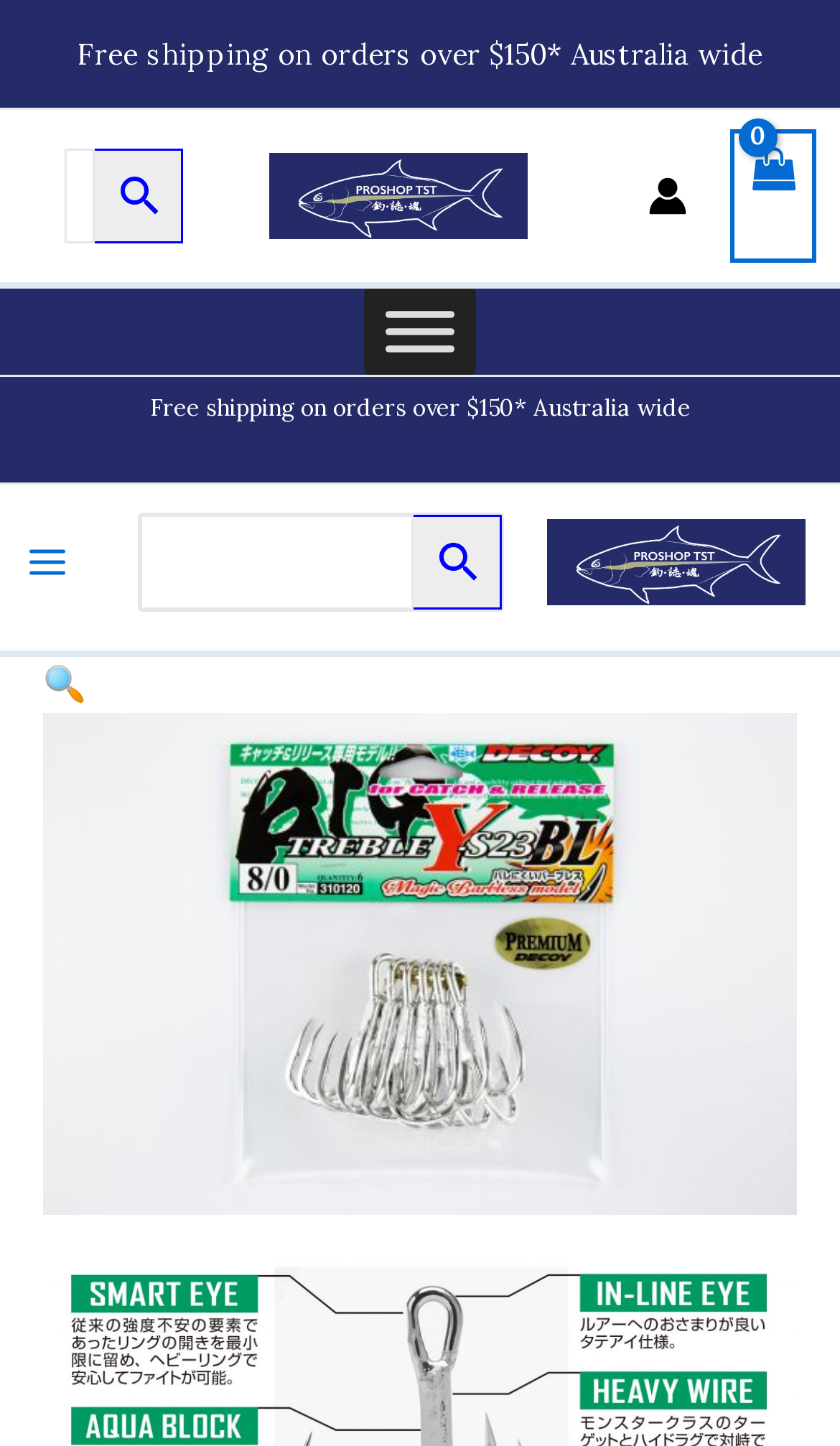Use a single word or phrase to answer the question: 
What is the minimum order value for free shipping?

Over $150